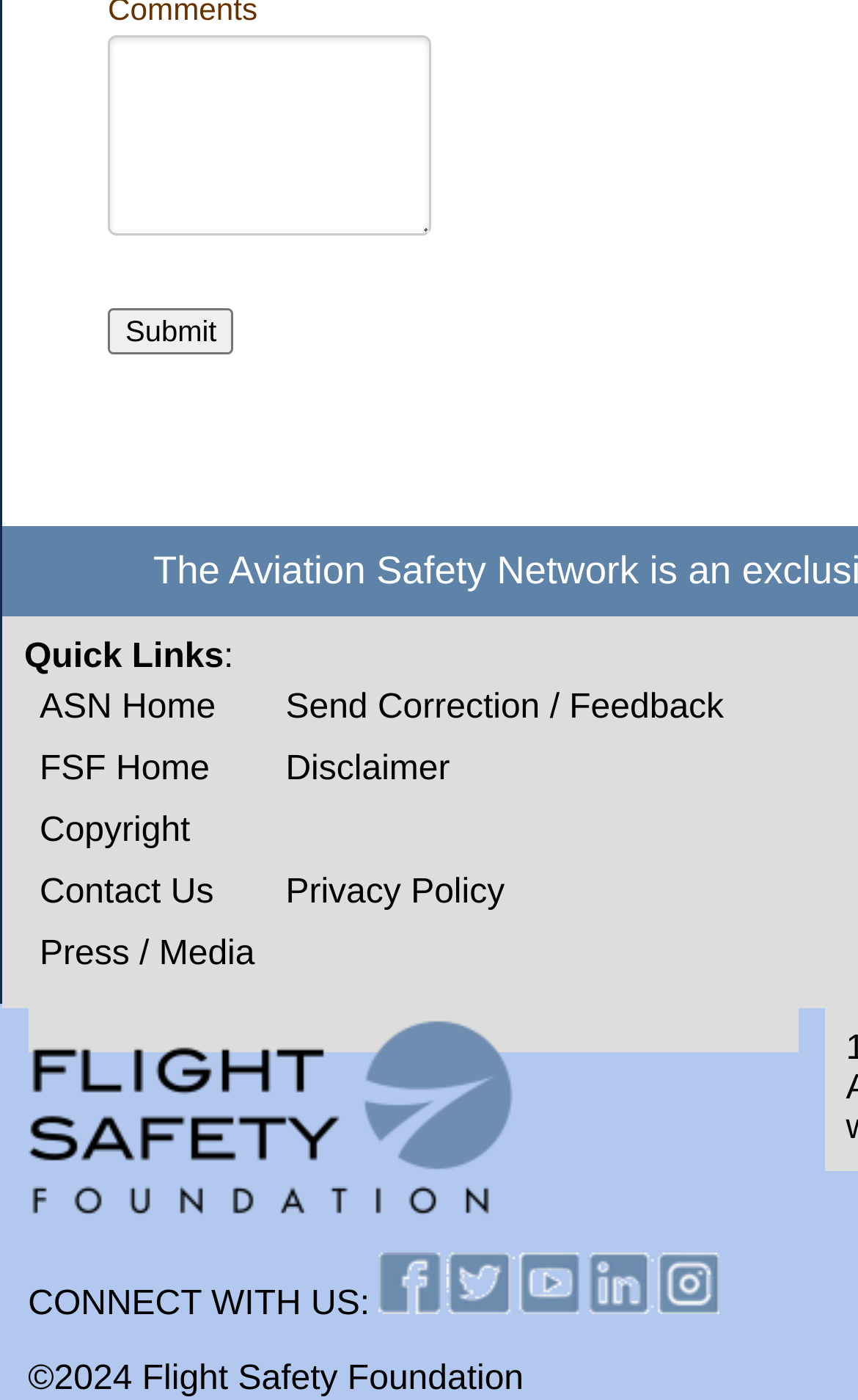Identify the bounding box coordinates for the element you need to click to achieve the following task: "go to ASN Home". The coordinates must be four float values ranging from 0 to 1, formatted as [left, top, right, bottom].

[0.046, 0.492, 0.251, 0.519]